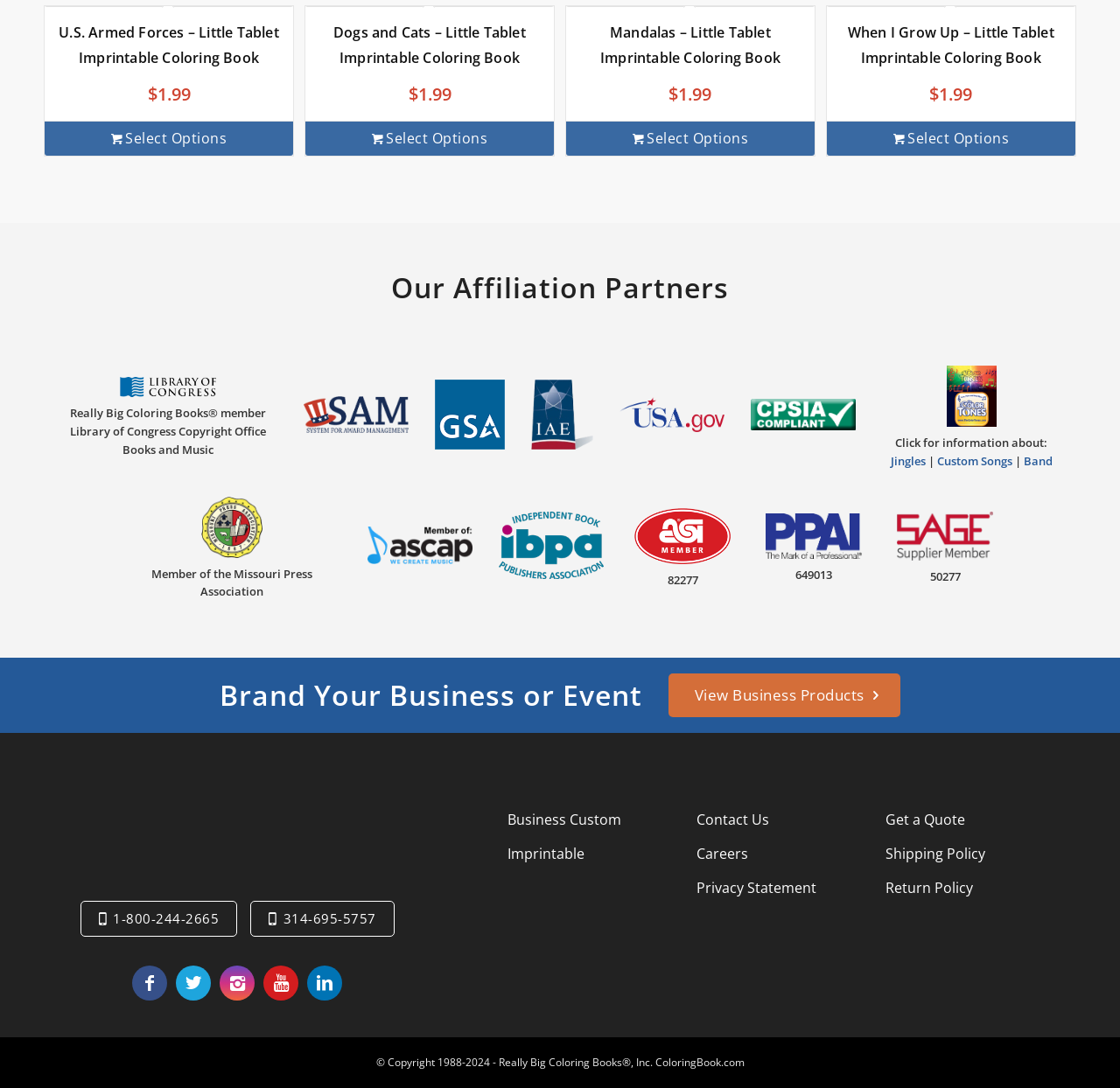Identify the bounding box coordinates for the UI element described by the following text: "Get a Quote". Provide the coordinates as four float numbers between 0 and 1, in the format [left, top, right, bottom].

[0.788, 0.738, 0.961, 0.769]